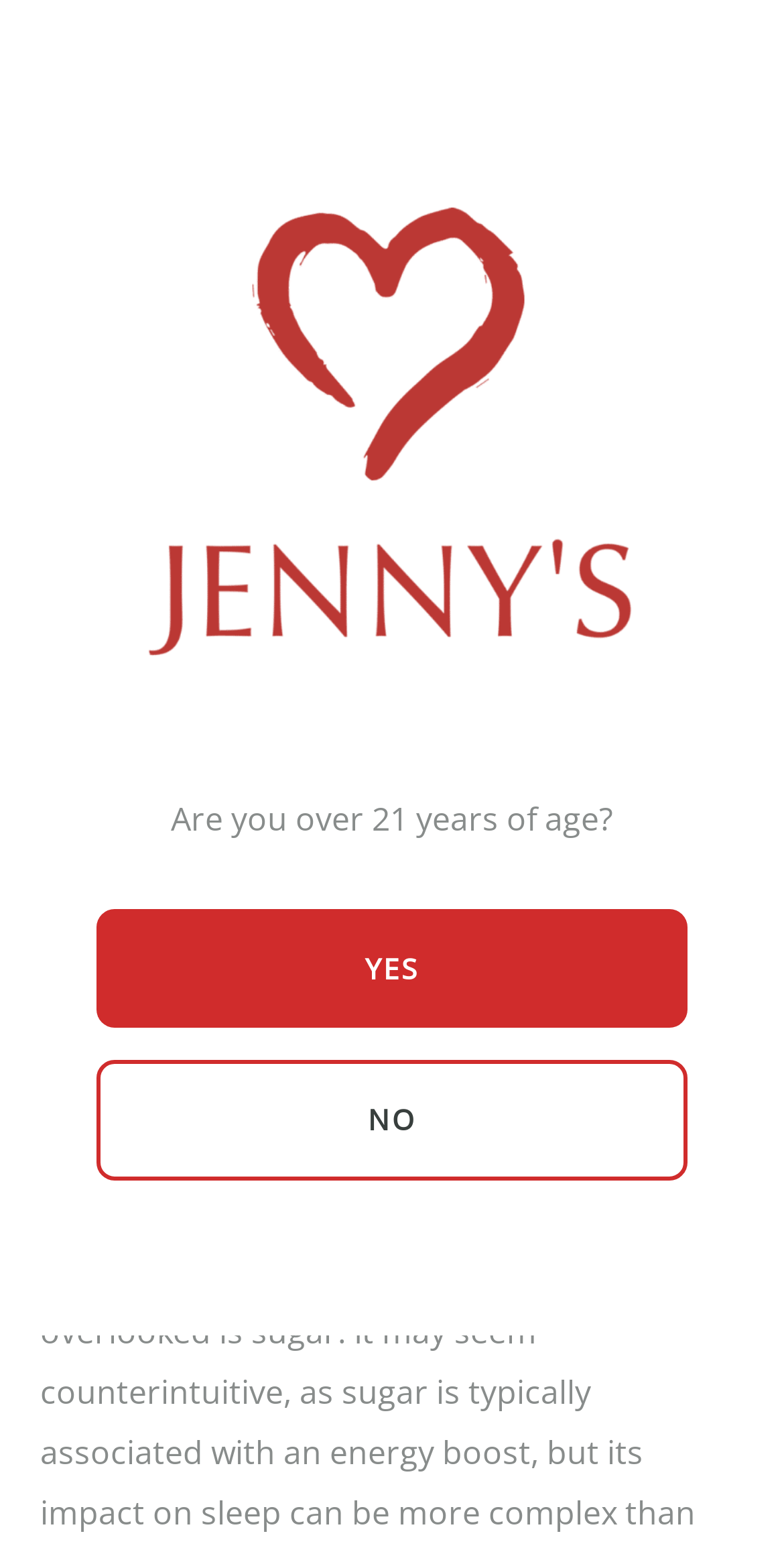Answer the question with a brief word or phrase:
What is the age requirement to access the website?

21 years old